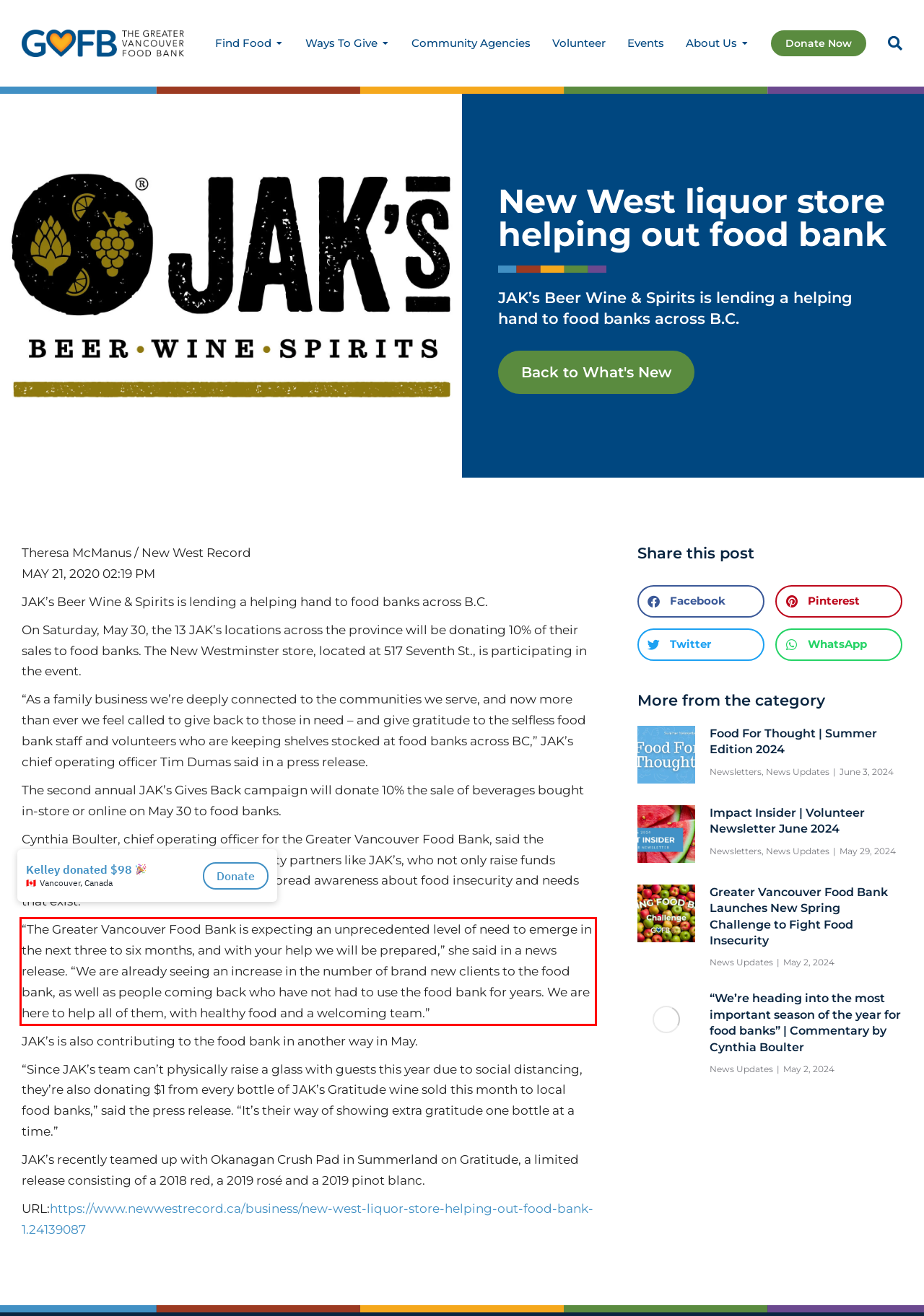Please examine the webpage screenshot and extract the text within the red bounding box using OCR.

“The Greater Vancouver Food Bank is expecting an unprecedented level of need to emerge in the next three to six months, and with your help we will be prepared,” she said in a news release. “We are already seeing an increase in the number of brand new clients to the food bank, as well as people coming back who have not had to use the food bank for years. We are here to help all of them, with healthy food and a welcoming team.”